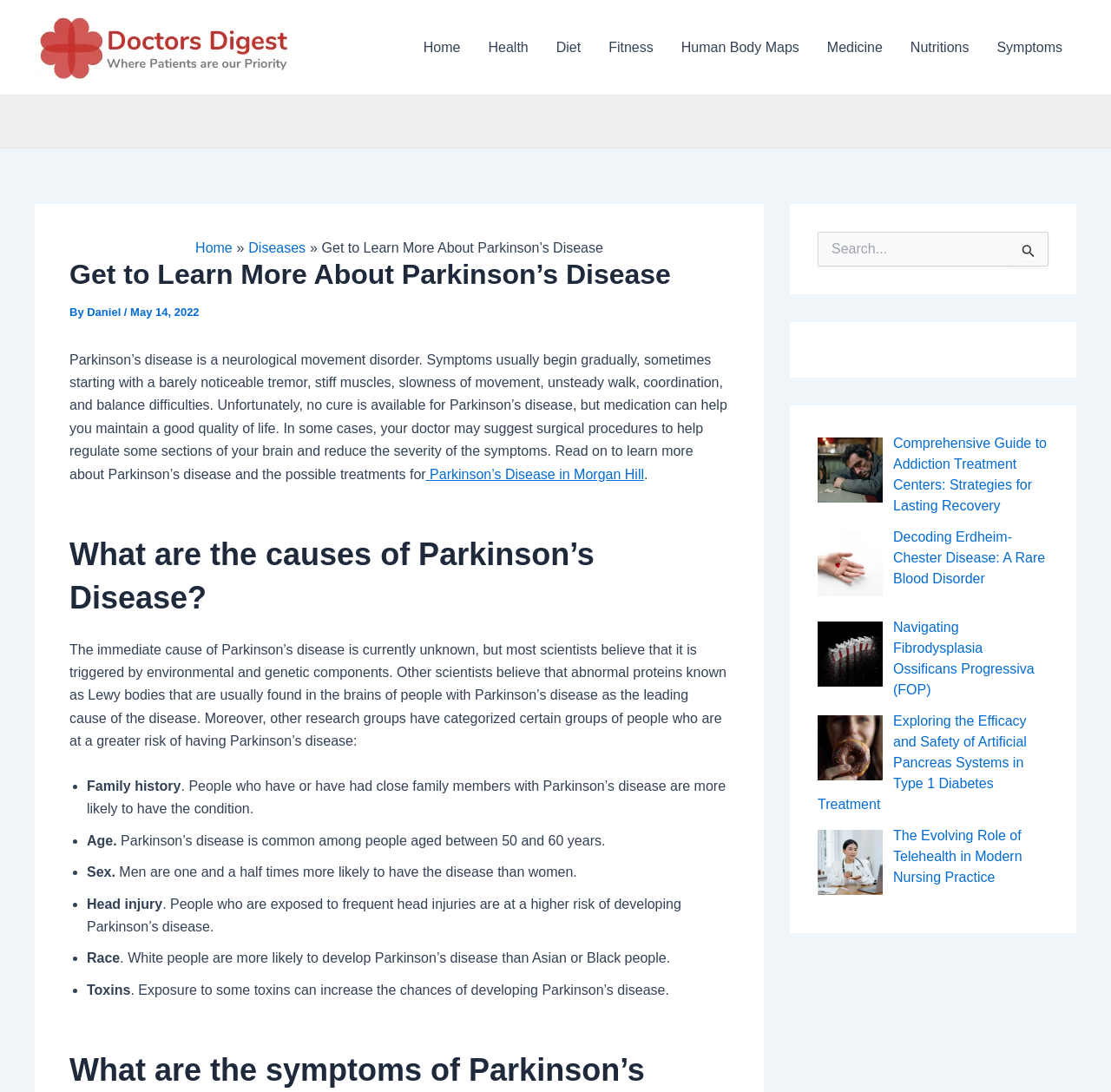Please specify the bounding box coordinates of the element that should be clicked to execute the given instruction: 'Read more about Parkinson's Disease in Morgan Hill'. Ensure the coordinates are four float numbers between 0 and 1, expressed as [left, top, right, bottom].

[0.387, 0.427, 0.58, 0.441]